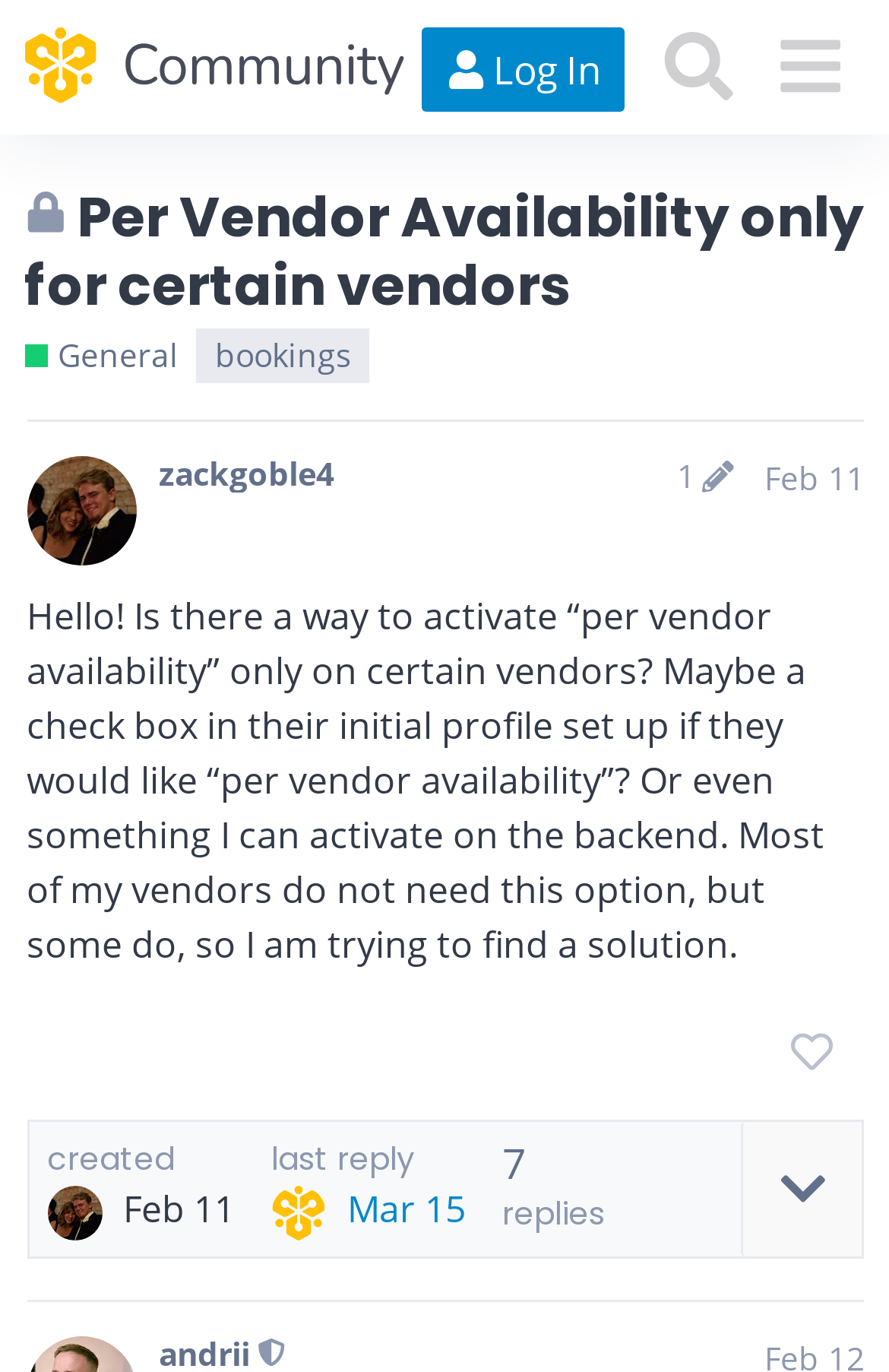Offer a thorough description of the webpage.

This webpage appears to be a forum discussion page from the HivePress Community. At the top, there is a header section with a logo image and a link to the community name. To the right of the logo, there are three buttons: "Log In", "Search", and a menu button. 

Below the header, there is a heading that indicates the topic is closed and no longer accepts new replies. The topic title is "Per Vendor Availability only for certain vendors". 

On the same line as the topic title, there is a link to the category "General", which has a description that explains it's for general questions about HivePress, its themes, and extensions. There is also a list of tags, including "bookings".

The main content of the page is a post from a user named "zackgoble4", which includes a heading with the user's name, post edit history, and the date "Feb 11". The post content is a question about activating "per vendor availability" only on certain vendors, with a suggestion to add a checkbox in the initial profile setup. 

Below the post, there are several buttons, including "like this post" and a button with an image. There is also a section that displays the post creation date and time, as well as a link to the last reply, which is dated "Mar 15". Additionally, there is a text that indicates the number of replies and a note that the user is a moderator.